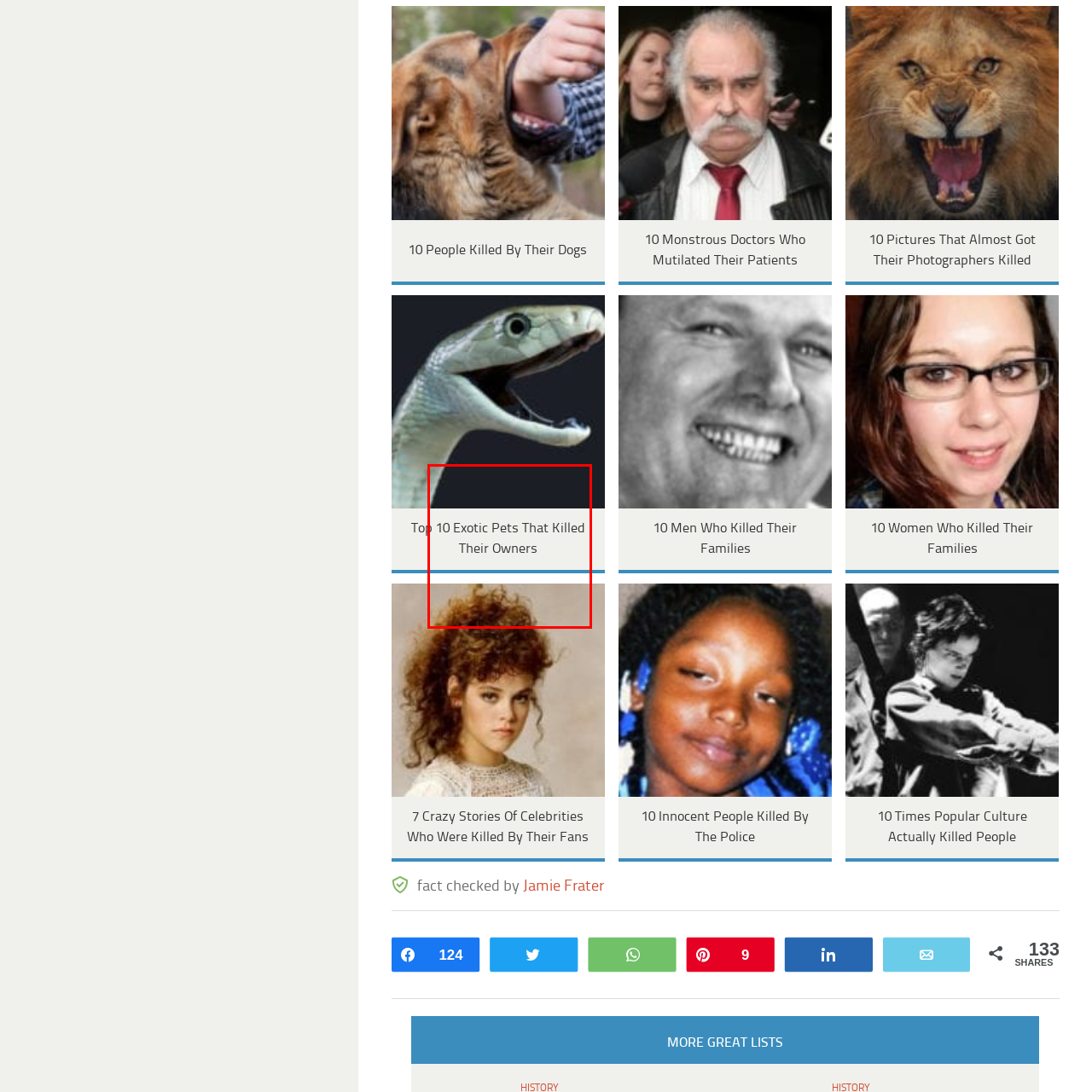Focus on the portion of the image highlighted in red and deliver a detailed explanation for the following question: What is the purpose of the visual presentation?

The visual presentation connects directly with the headline, inviting readers to learn more about these compelling and often cautionary tales.